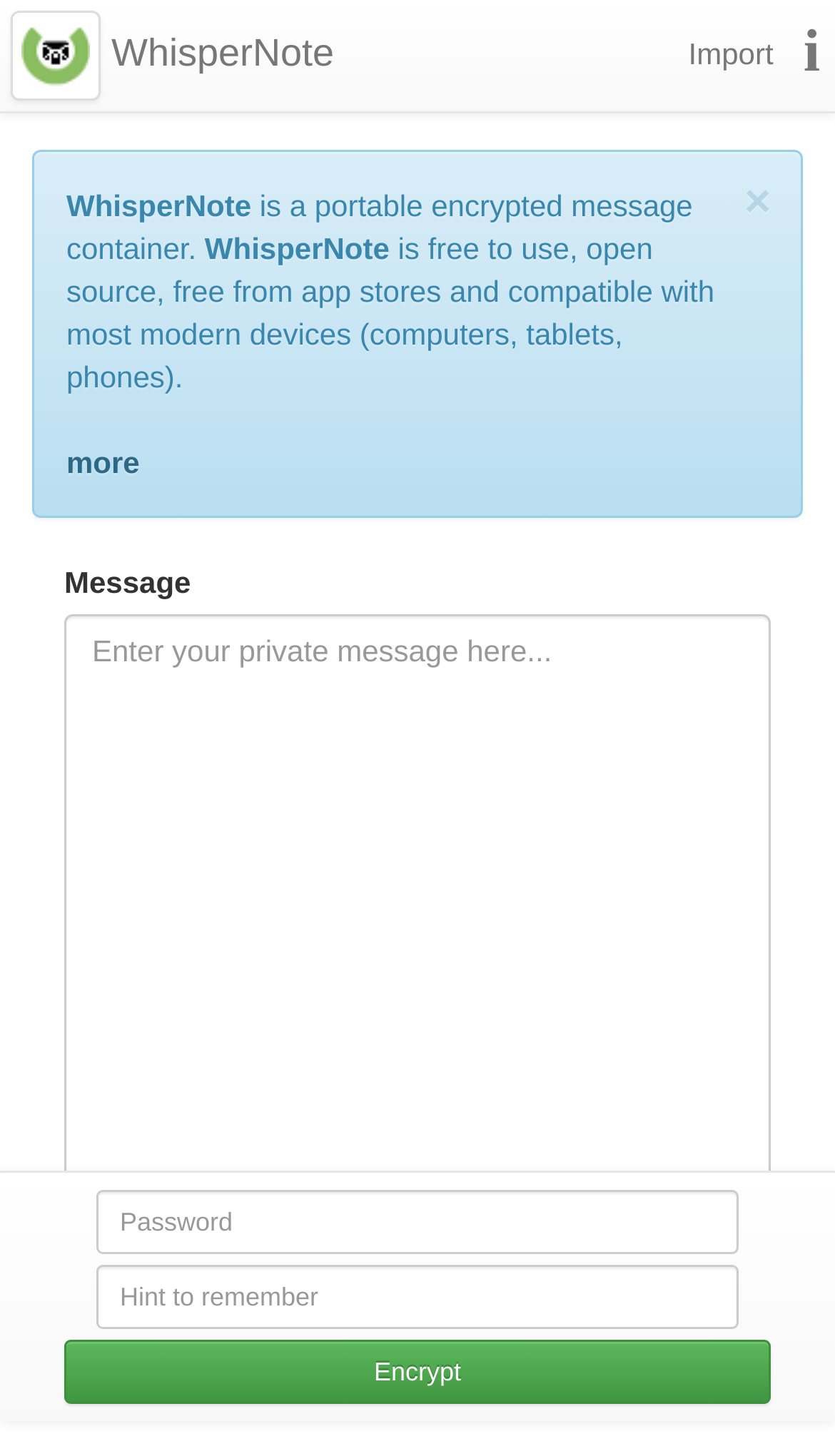Give a one-word or phrase response to the following question: What is the company behind WhisperNote?

Consunet Pty Ltd